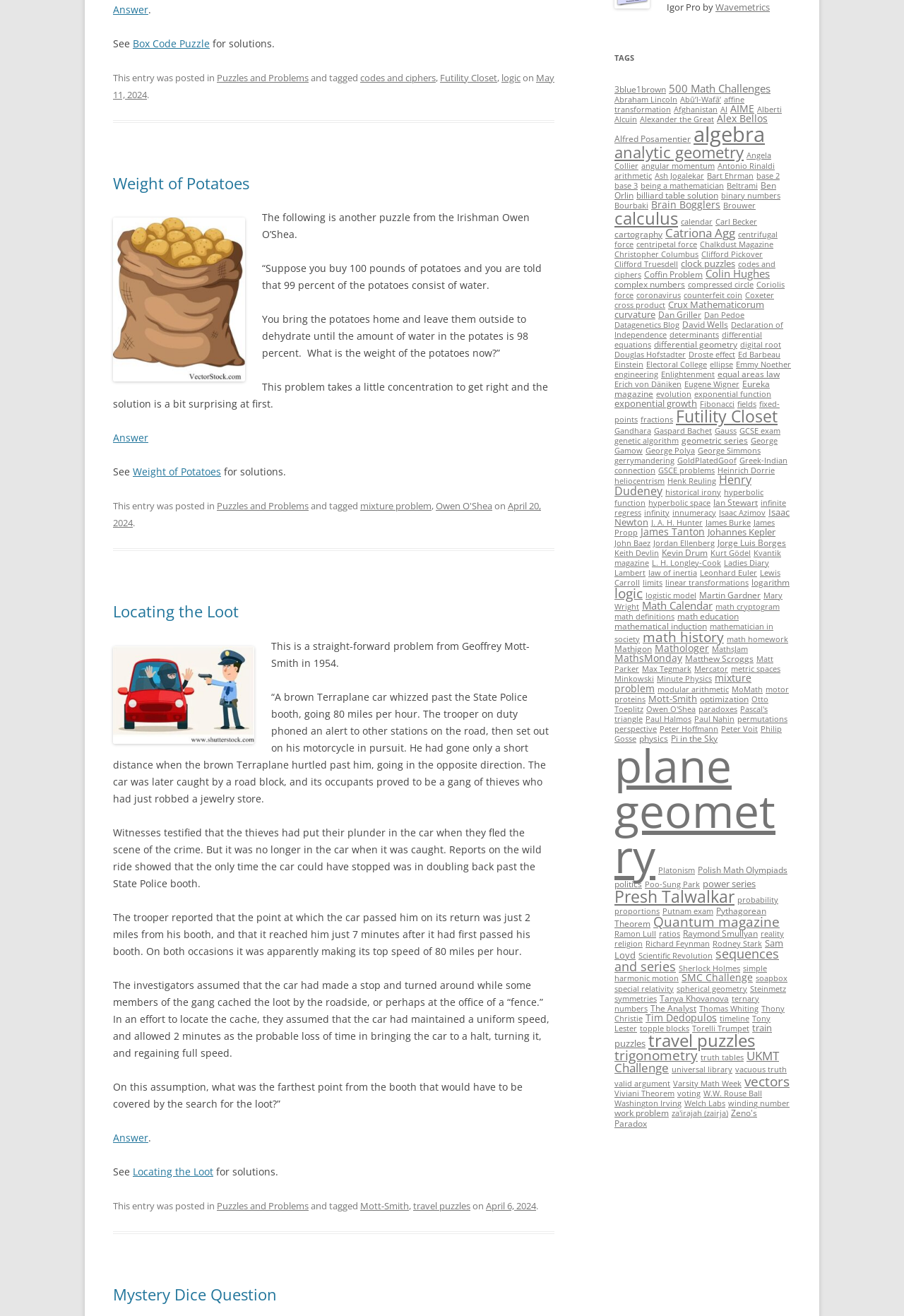What is the percentage of water in the potatoes initially?
Answer the question in a detailed and comprehensive manner.

The initial percentage of water in the potatoes can be found in the first article section, which states 'Suppose you buy 100 pounds of potatoes and you are told that 99 percent of the potatoes consist of water.' This information is provided in the StaticText element.